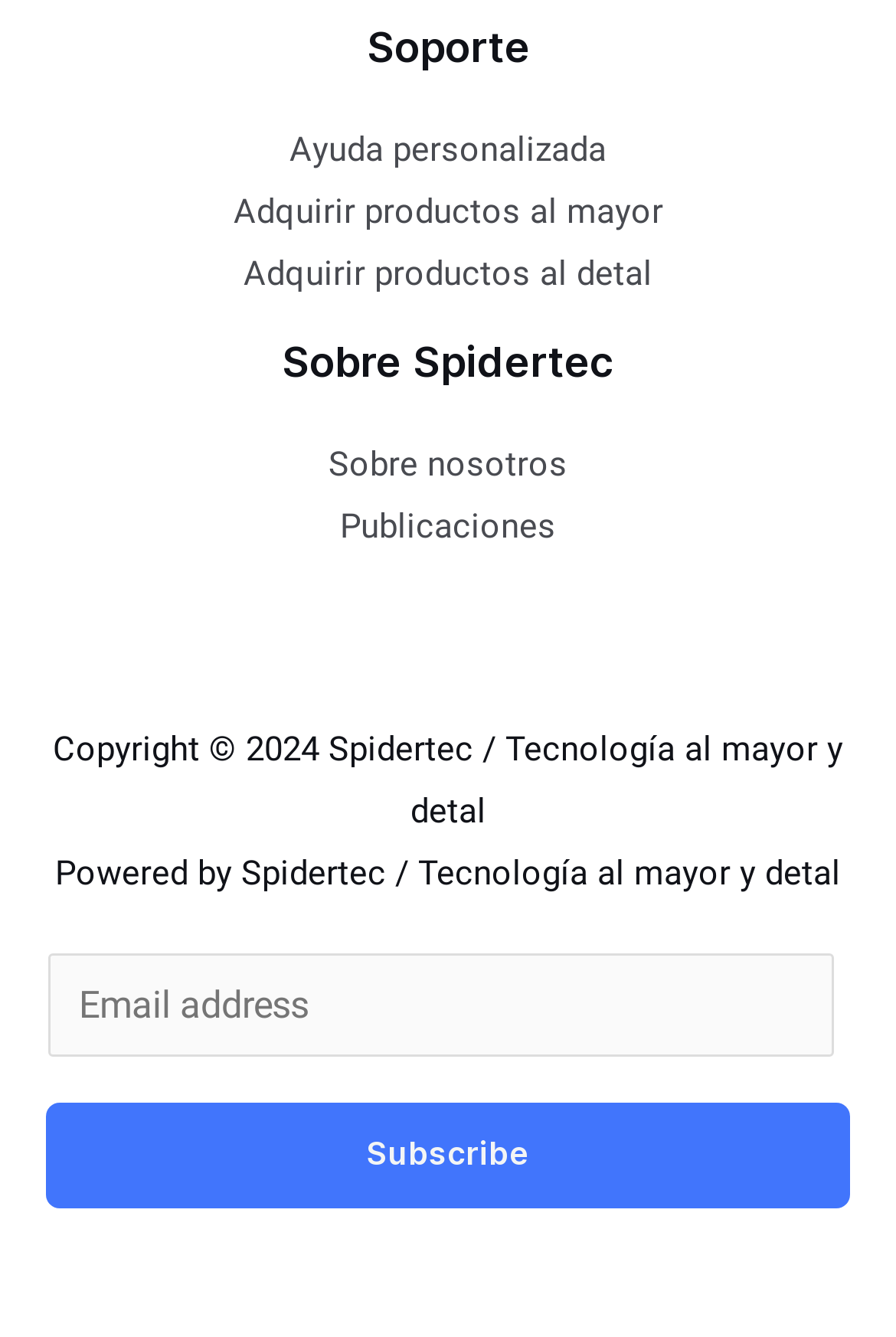What is the purpose of the textbox in the footer?
Provide a detailed and well-explained answer to the question.

The textbox in the footer section is labeled 'Email *' and is accompanied by a 'Subscribe' button. This suggests that the purpose of the textbox is to allow users to enter their email address to subscribe to a newsletter or other updates.